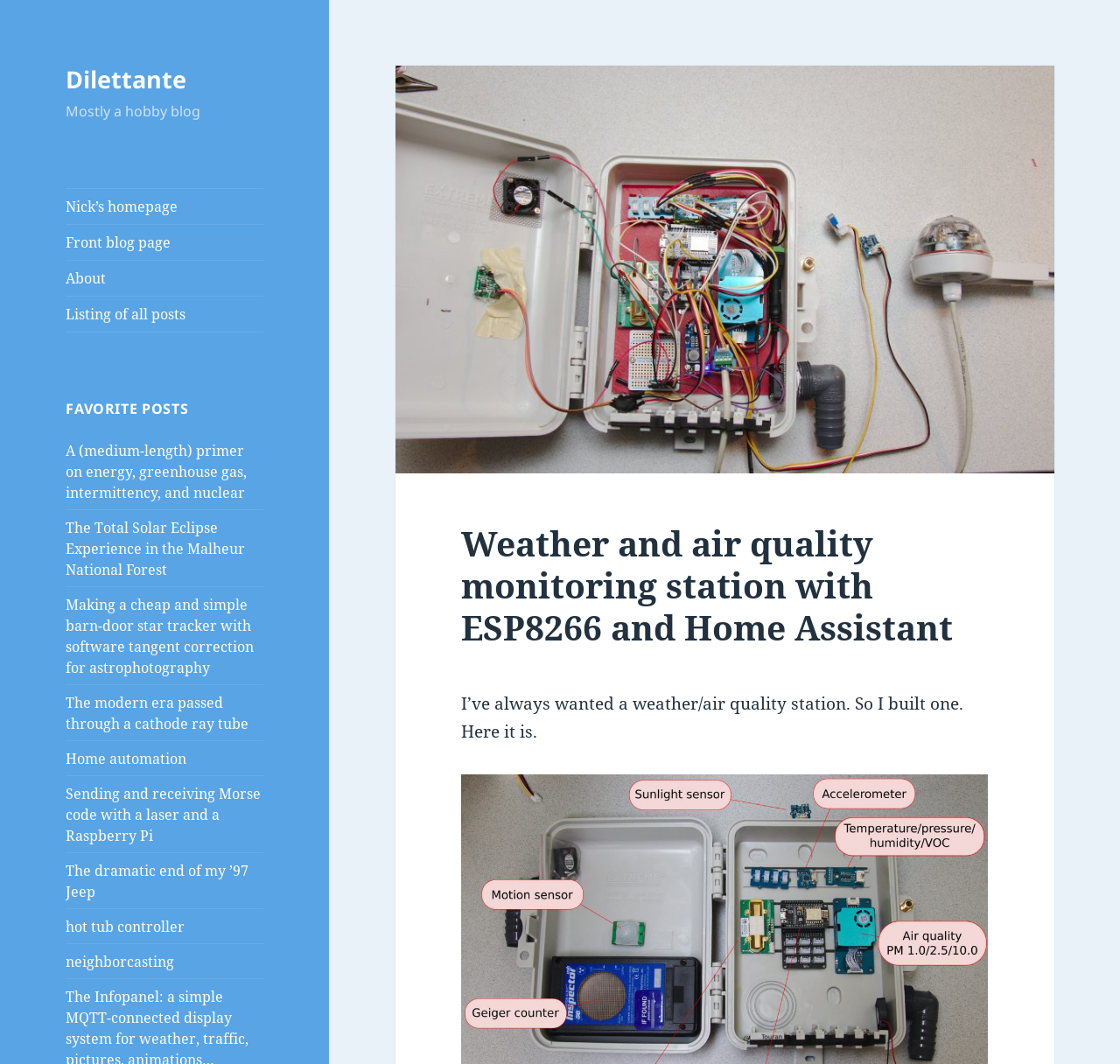Use one word or a short phrase to answer the question provided: 
What is the author's interest in automation?

Home automation